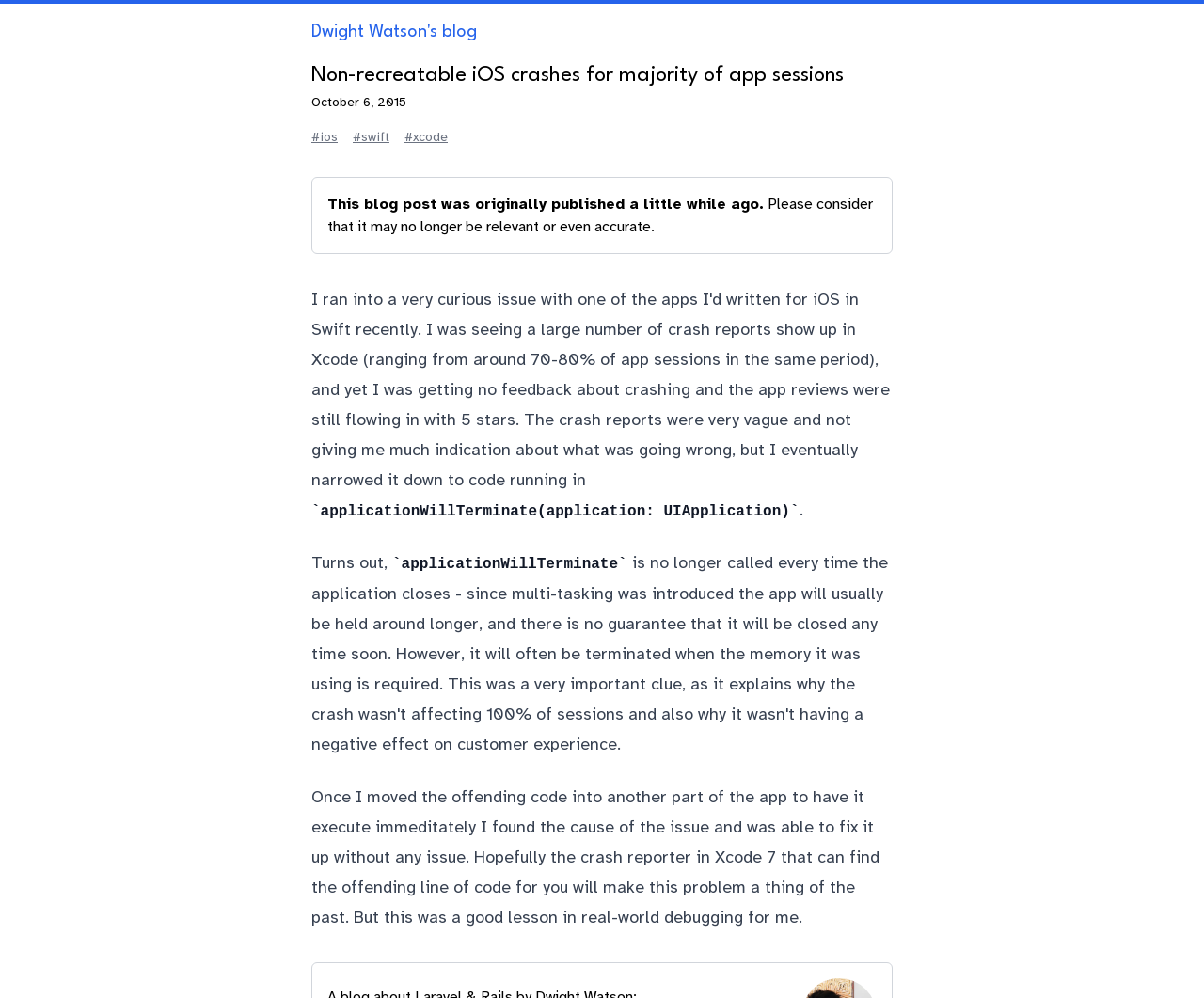Respond with a single word or phrase to the following question:
What programming languages are mentioned in the blog post?

iOS, Swift, Xcode